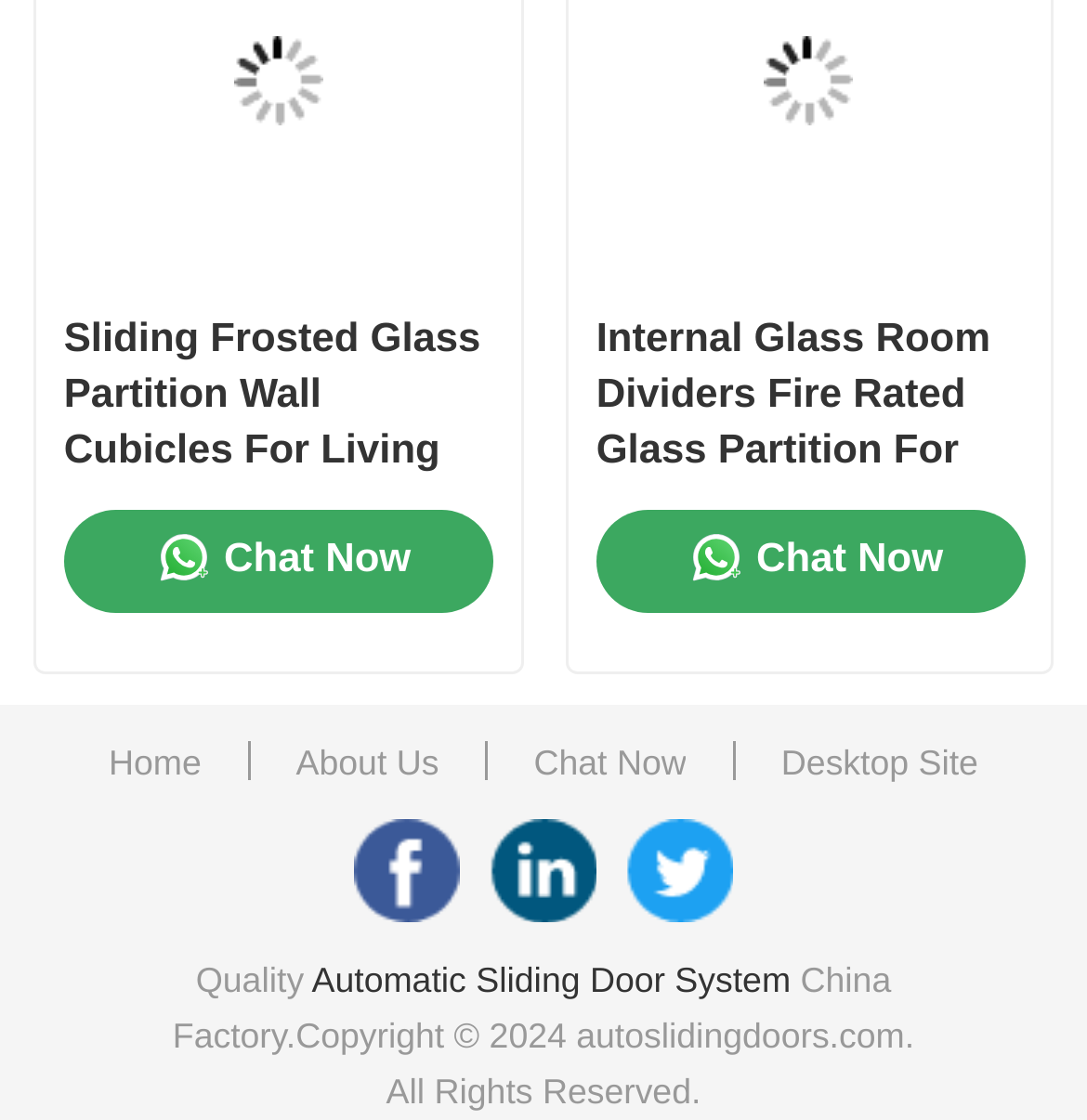Please provide a comprehensive response to the question below by analyzing the image: 
What is the product shown in the first image?

The first image has an OCR text 'Sliding Frosted Glass Partition Wall Cubicles For Living Room Office', which suggests that the product shown in the image is a type of sliding frosted glass partition wall cubicles.